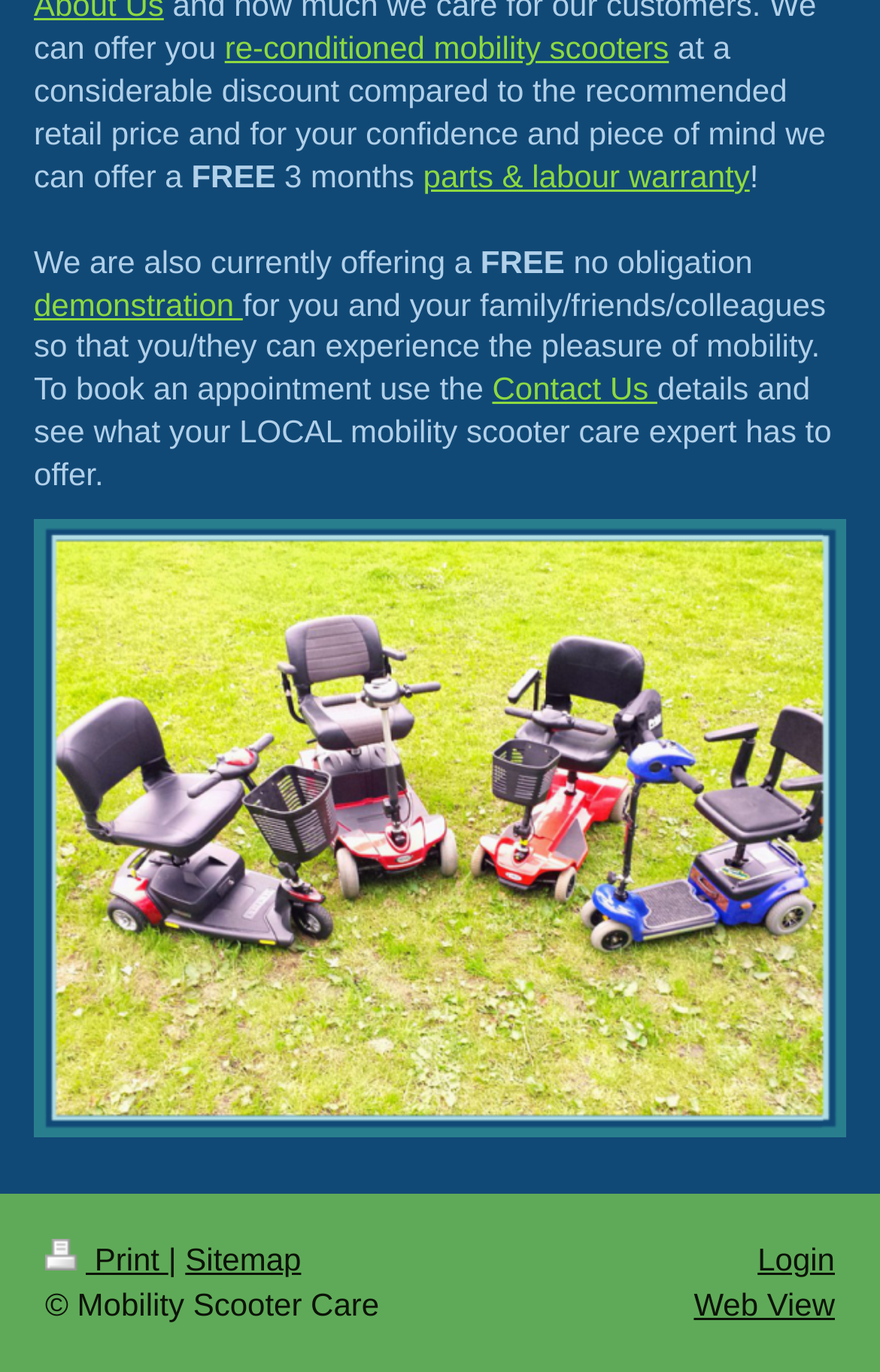Please give the bounding box coordinates of the area that should be clicked to fulfill the following instruction: "visit twitter page". The coordinates should be in the format of four float numbers from 0 to 1, i.e., [left, top, right, bottom].

None